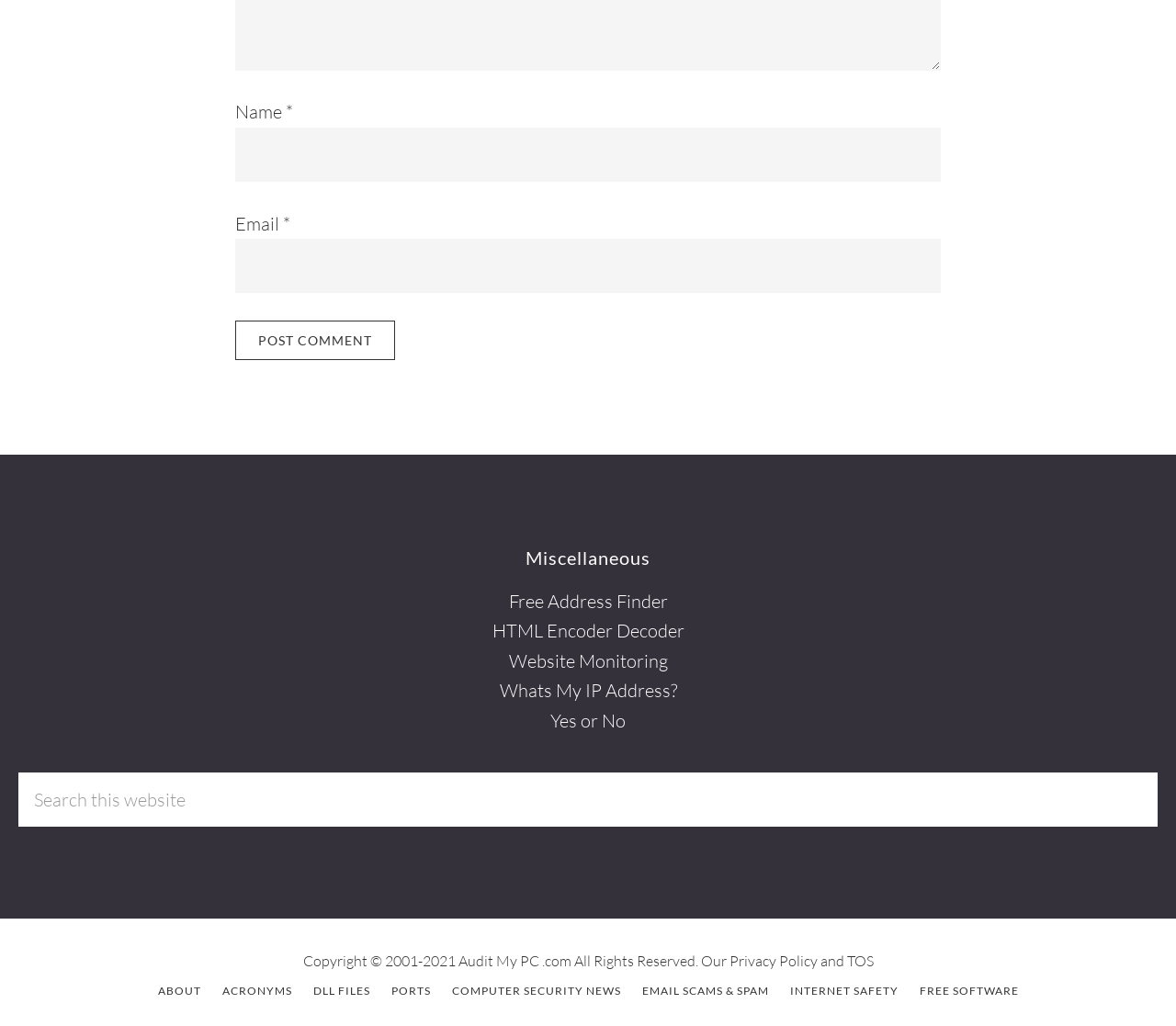Kindly provide the bounding box coordinates of the section you need to click on to fulfill the given instruction: "Visit free address finder".

[0.432, 0.575, 0.568, 0.597]